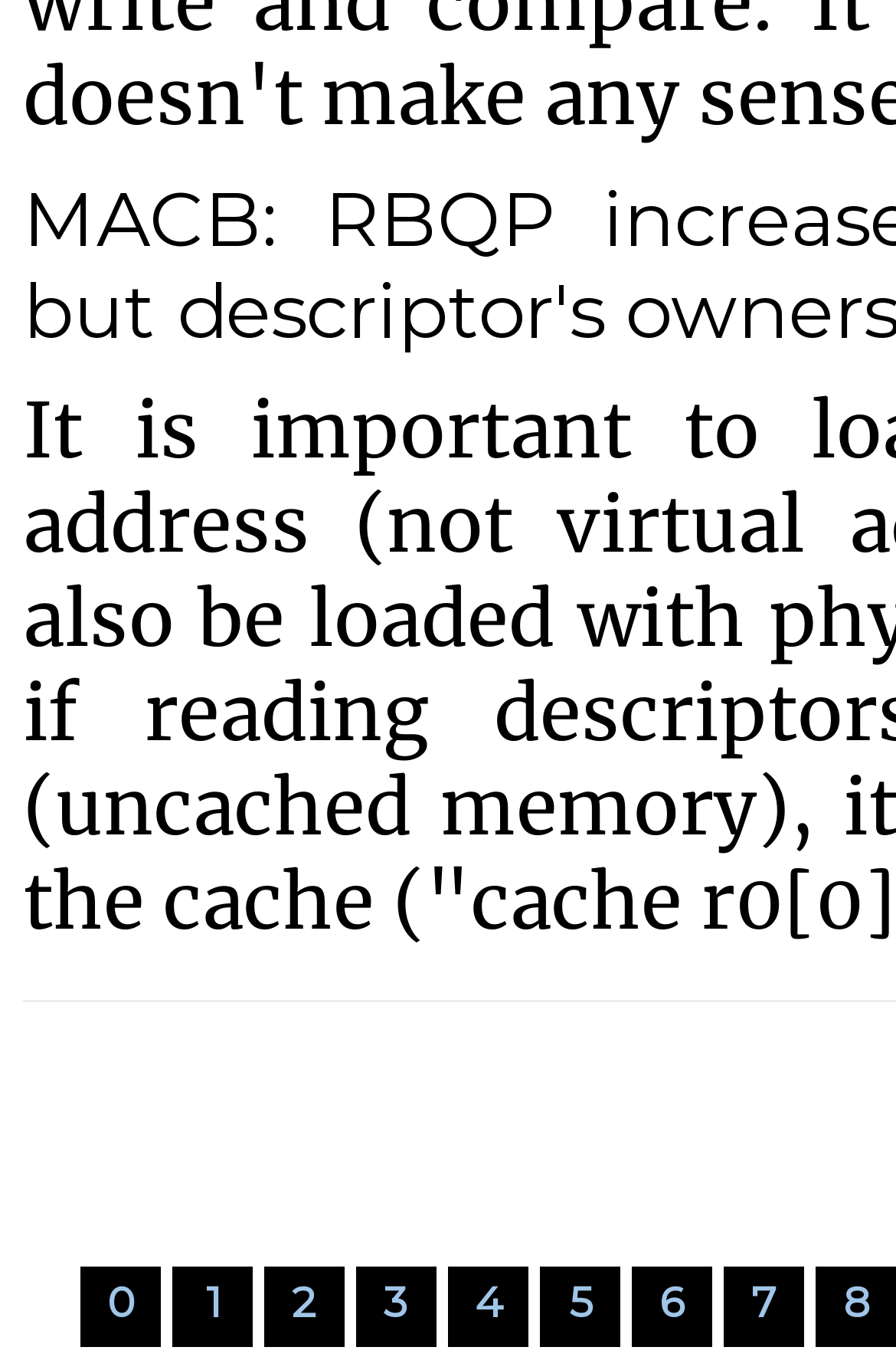Please find the bounding box coordinates of the element's region to be clicked to carry out this instruction: "click the second link".

[0.192, 0.924, 0.282, 0.983]